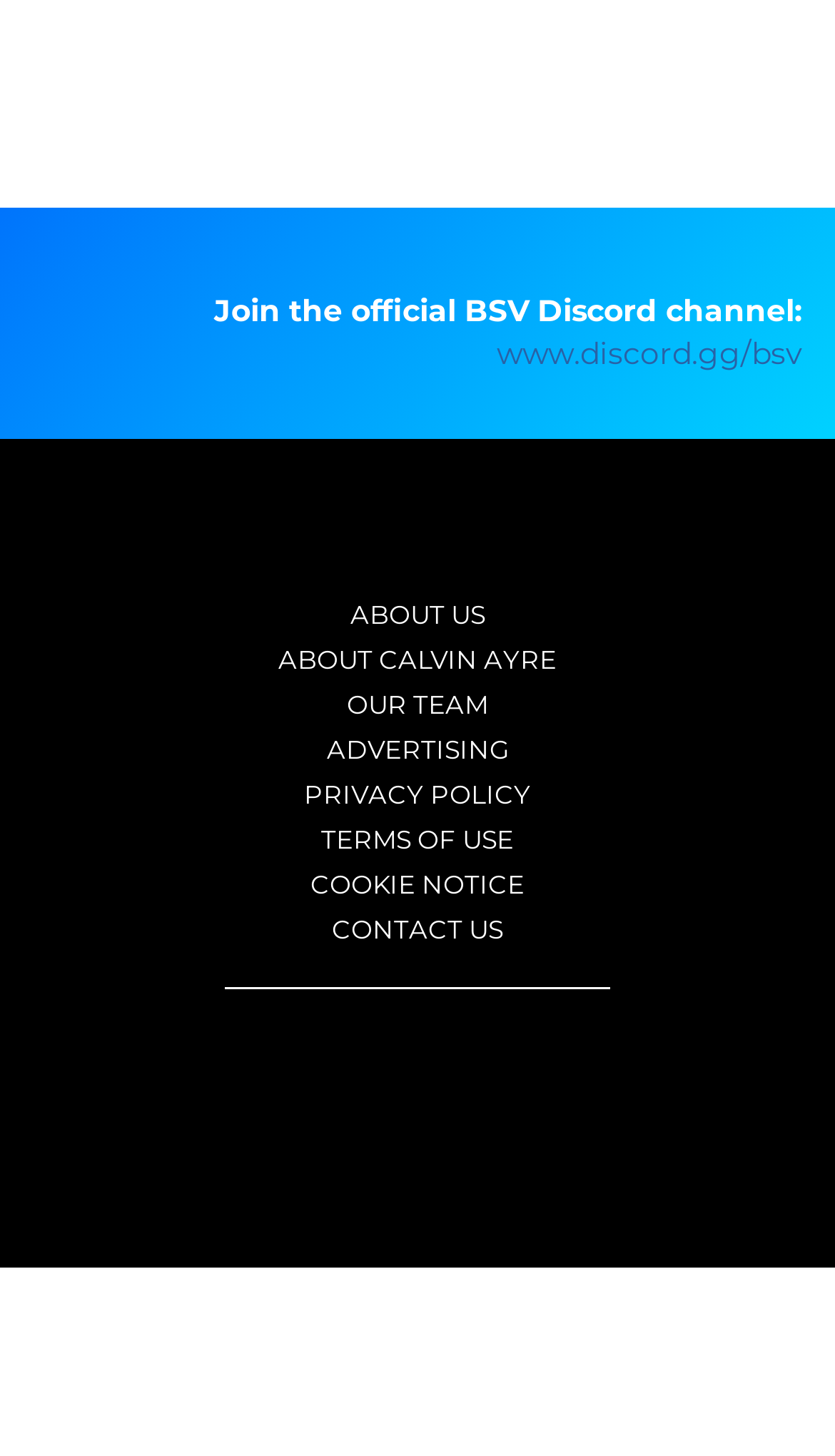Locate the bounding box coordinates of the element I should click to achieve the following instruction: "Contact us".

[0.415, 0.618, 0.585, 0.639]